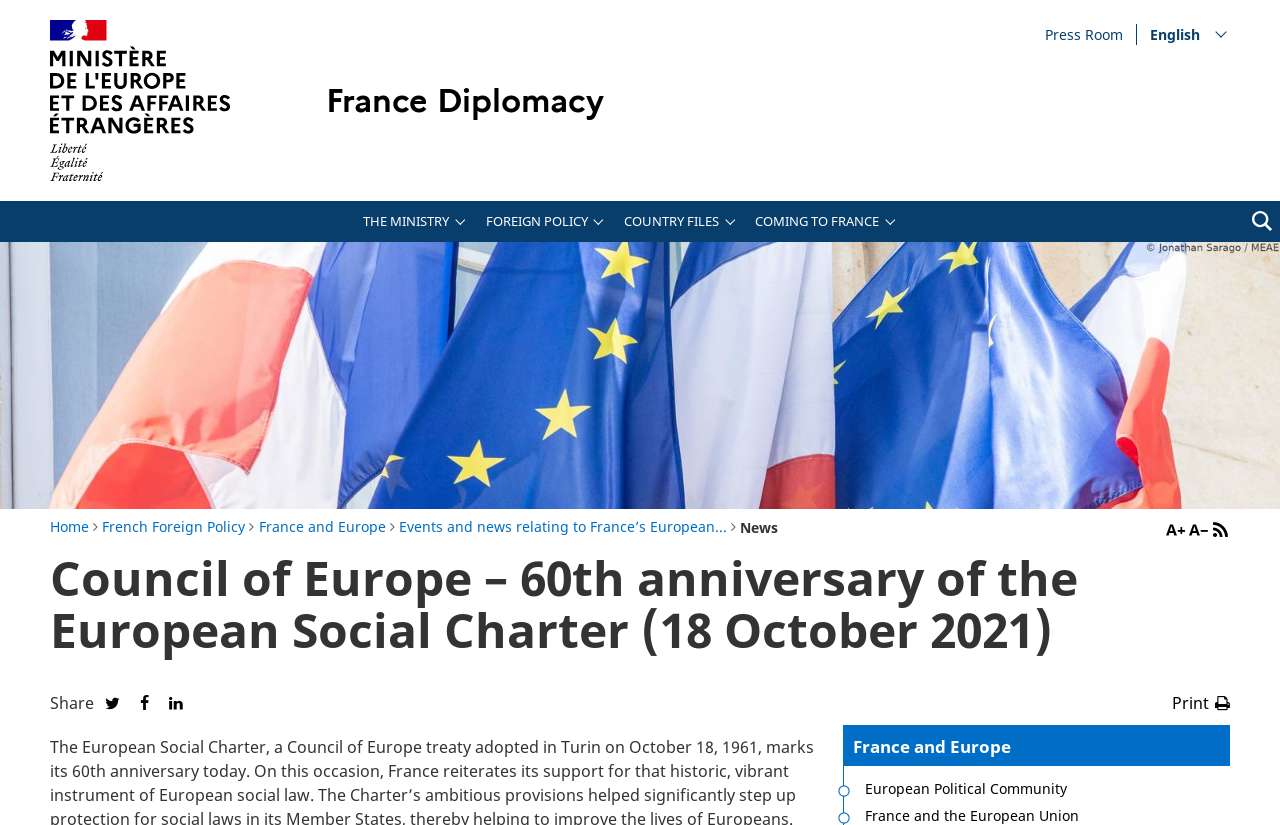Please identify the coordinates of the bounding box for the clickable region that will accomplish this instruction: "Go to Press Room".

[0.816, 0.029, 0.877, 0.055]